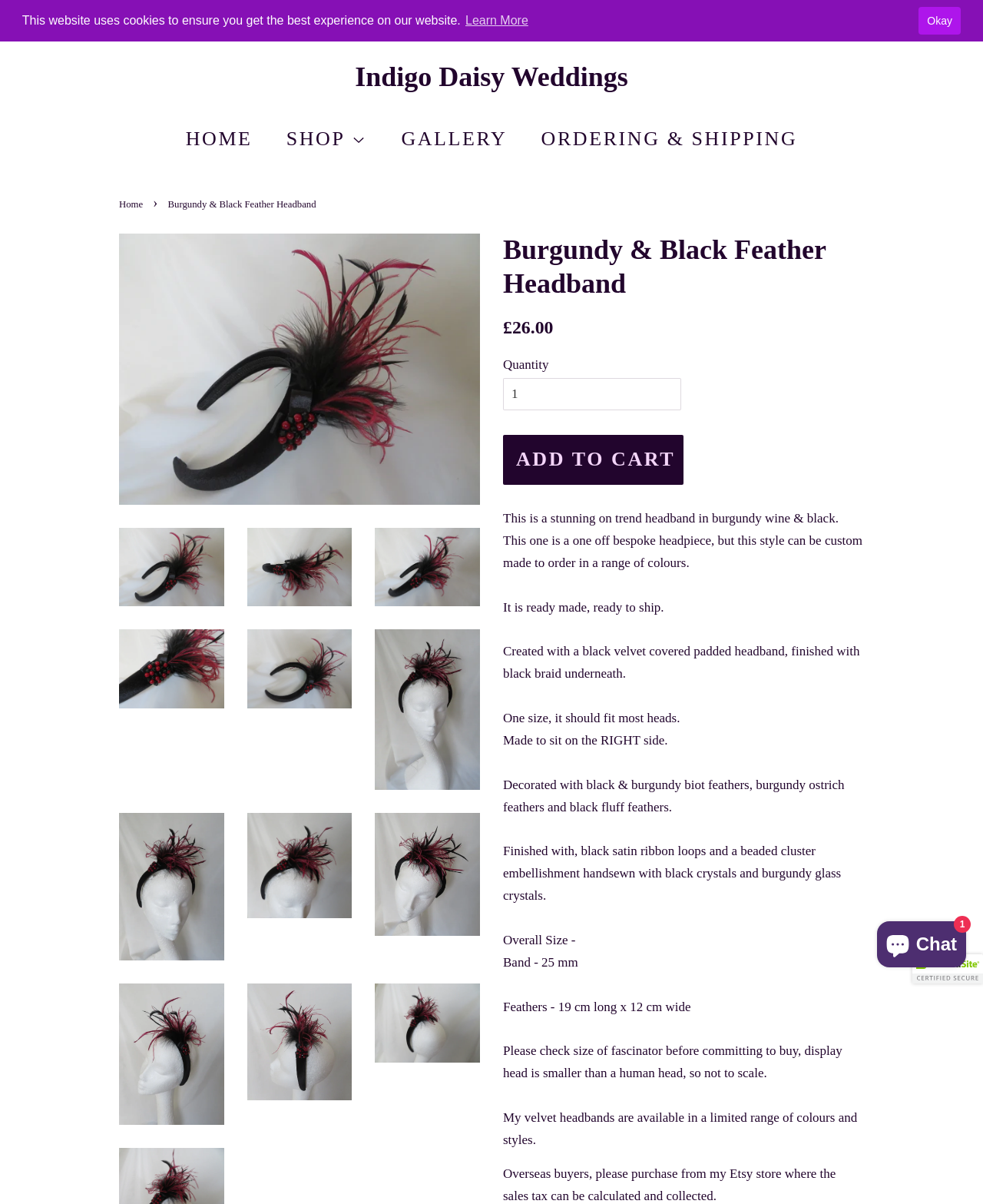What is the purpose of the spinbutton on the webpage?
Could you give a comprehensive explanation in response to this question?

I determined the answer by looking at the product information section, where the spinbutton is labeled as 'Quantity' and is used to select the quantity of the product to be added to the cart.